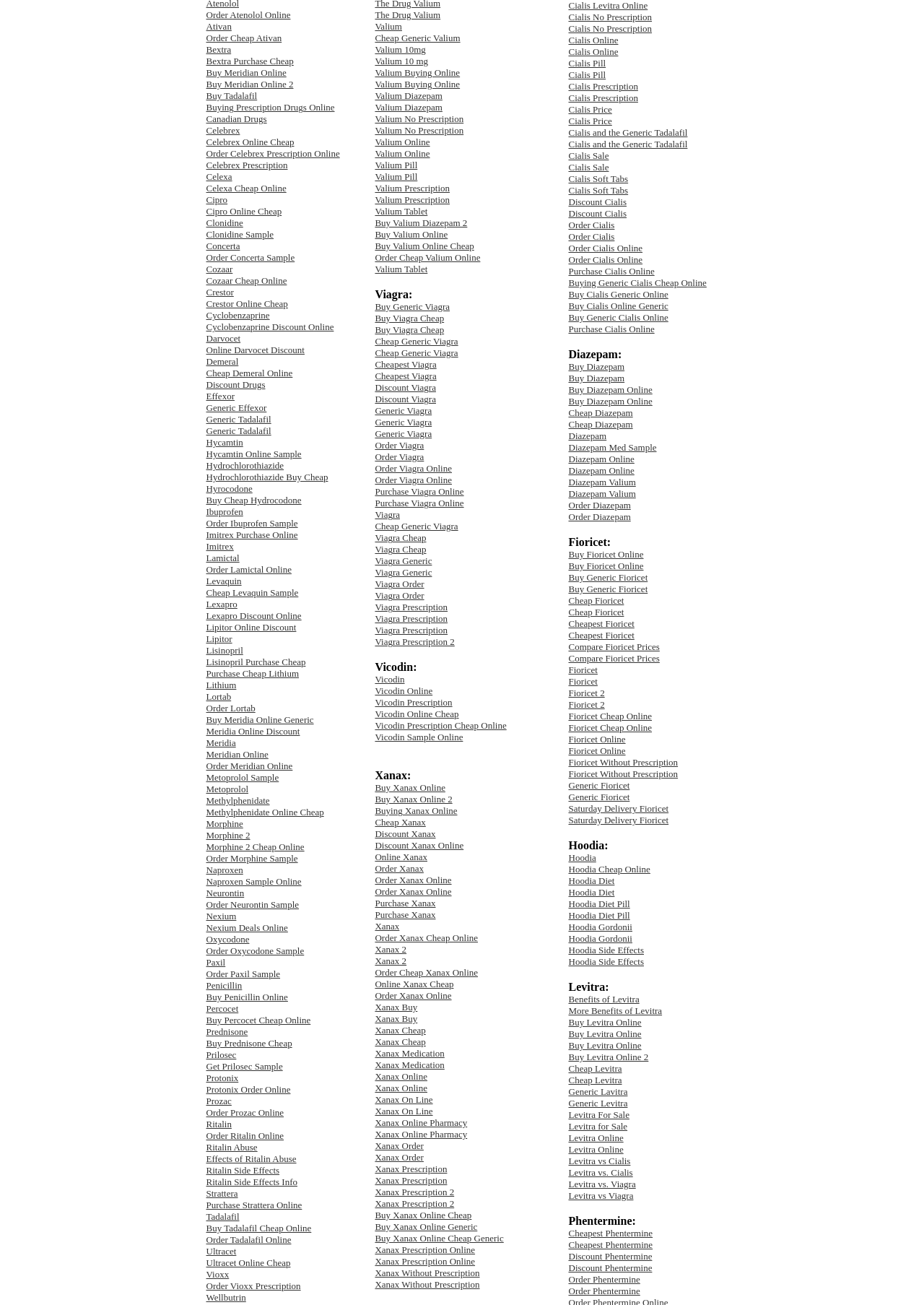Provide a brief response to the question below using one word or phrase:
How many medications are mentioned on this webpage?

4